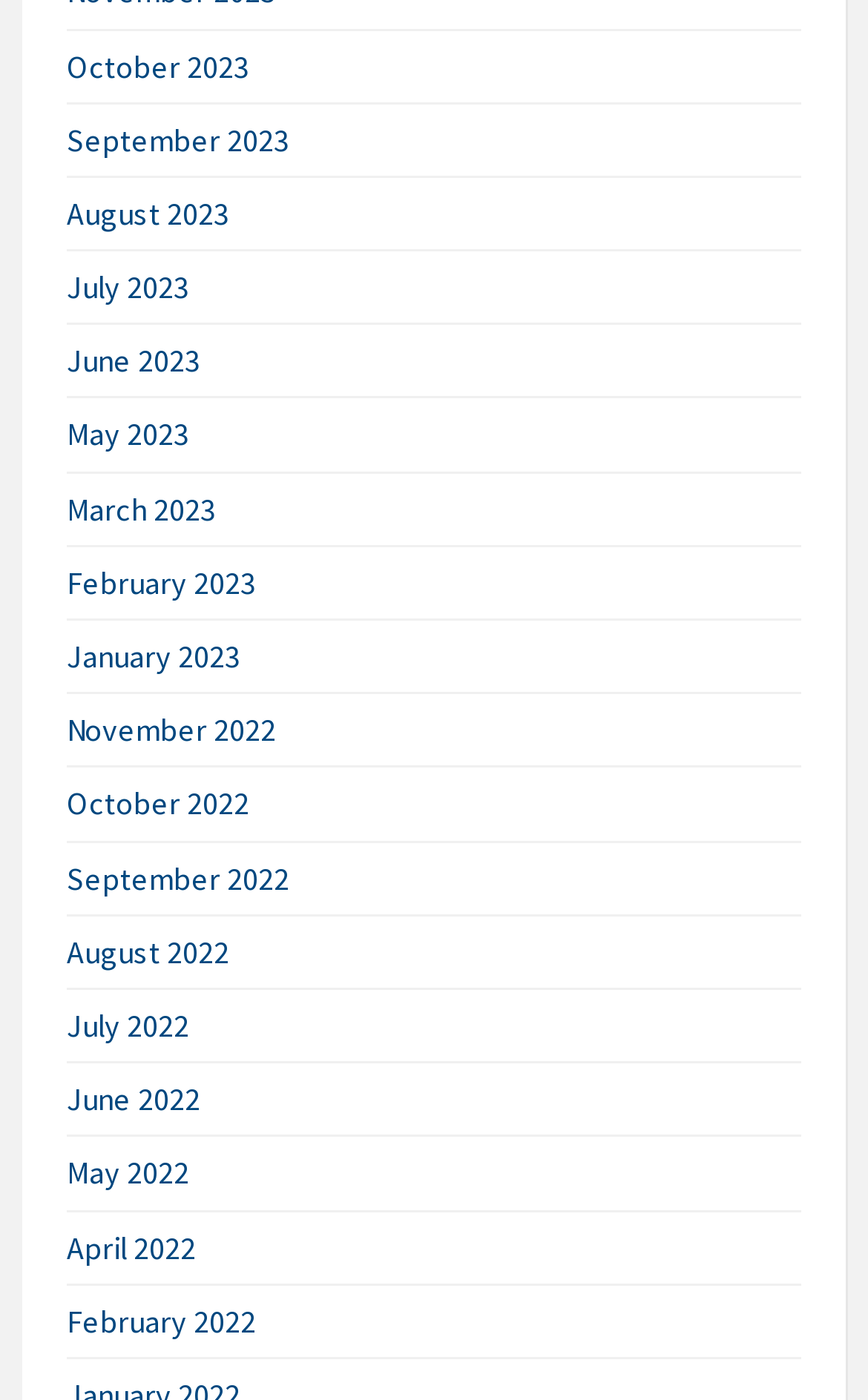Using the details in the image, give a detailed response to the question below:
What is the earliest month listed?

I examined the list of links and found that the earliest month listed is February 2022, which is at the bottom of the list.